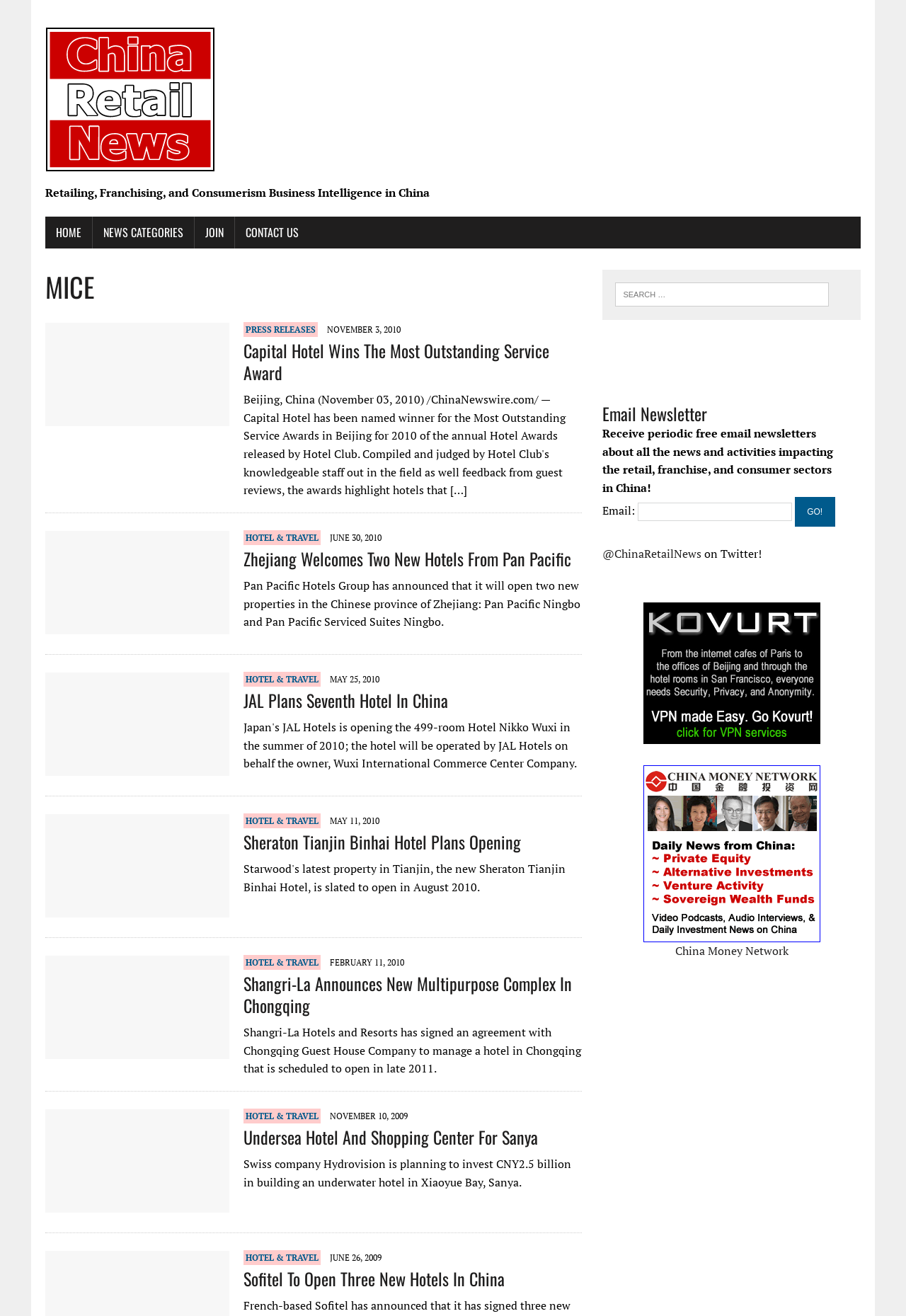Kindly determine the bounding box coordinates for the clickable area to achieve the given instruction: "Read about Capital Hotel Wins The Most Outstanding Service Award".

[0.269, 0.256, 0.606, 0.293]